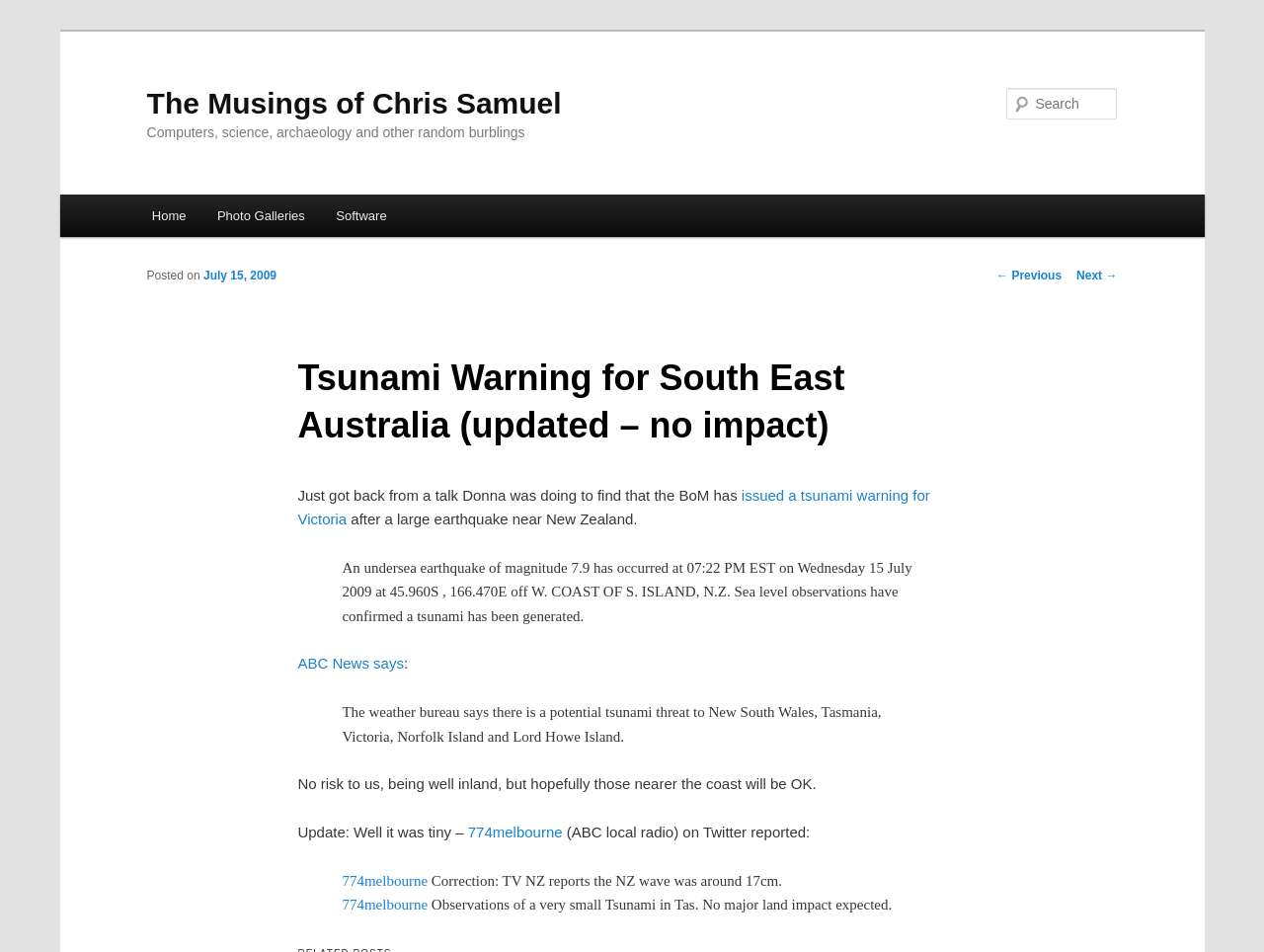Provide your answer in one word or a succinct phrase for the question: 
What is the magnitude of the earthquake mentioned?

7.9